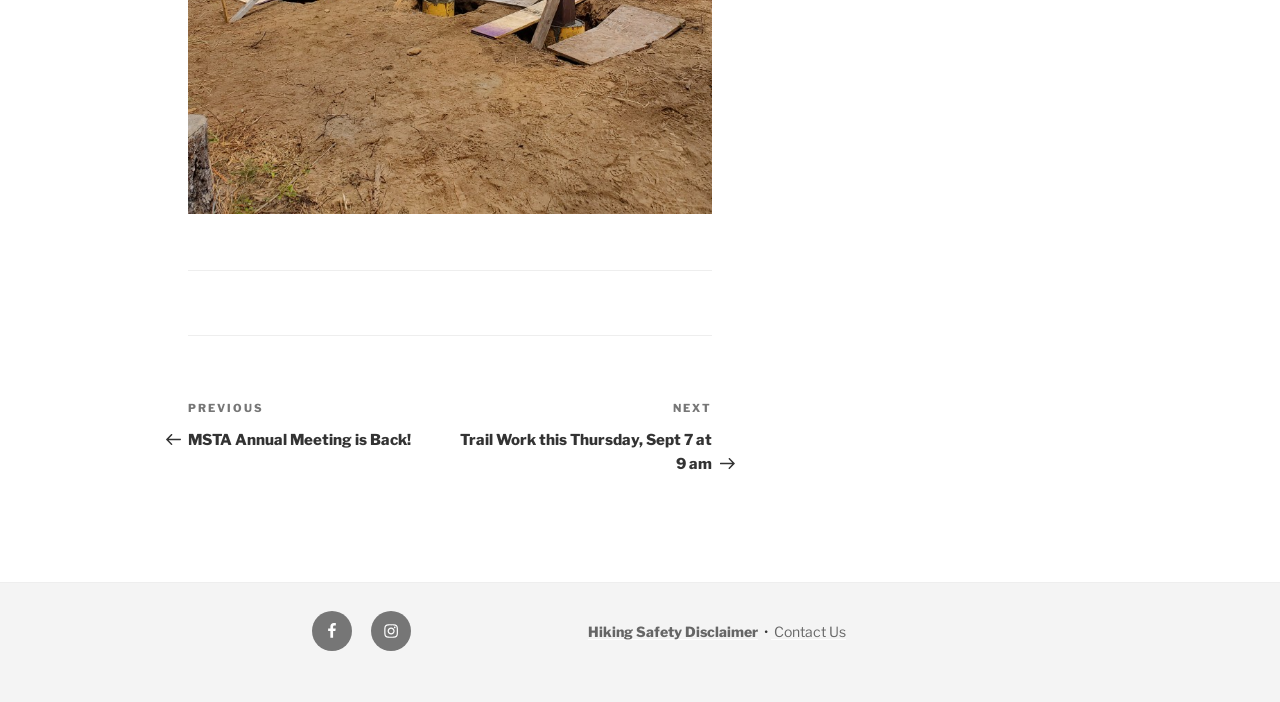Find the bounding box coordinates corresponding to the UI element with the description: "Coppercurus pictures". The coordinates should be formatted as [left, top, right, bottom], with values as floats between 0 and 1.

None